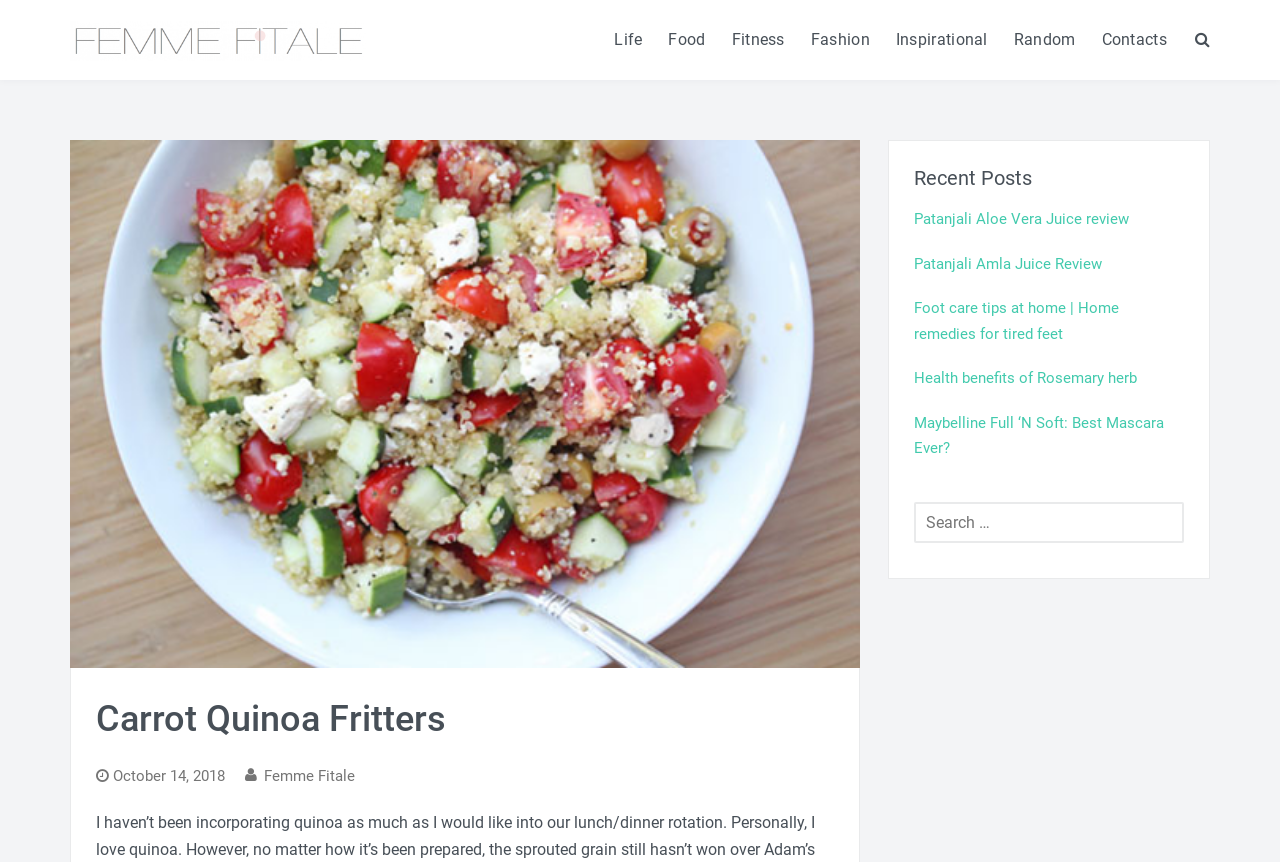Determine the bounding box coordinates for the area that needs to be clicked to fulfill this task: "Search for something". The coordinates must be given as four float numbers between 0 and 1, i.e., [left, top, right, bottom].

[0.714, 0.582, 0.925, 0.641]